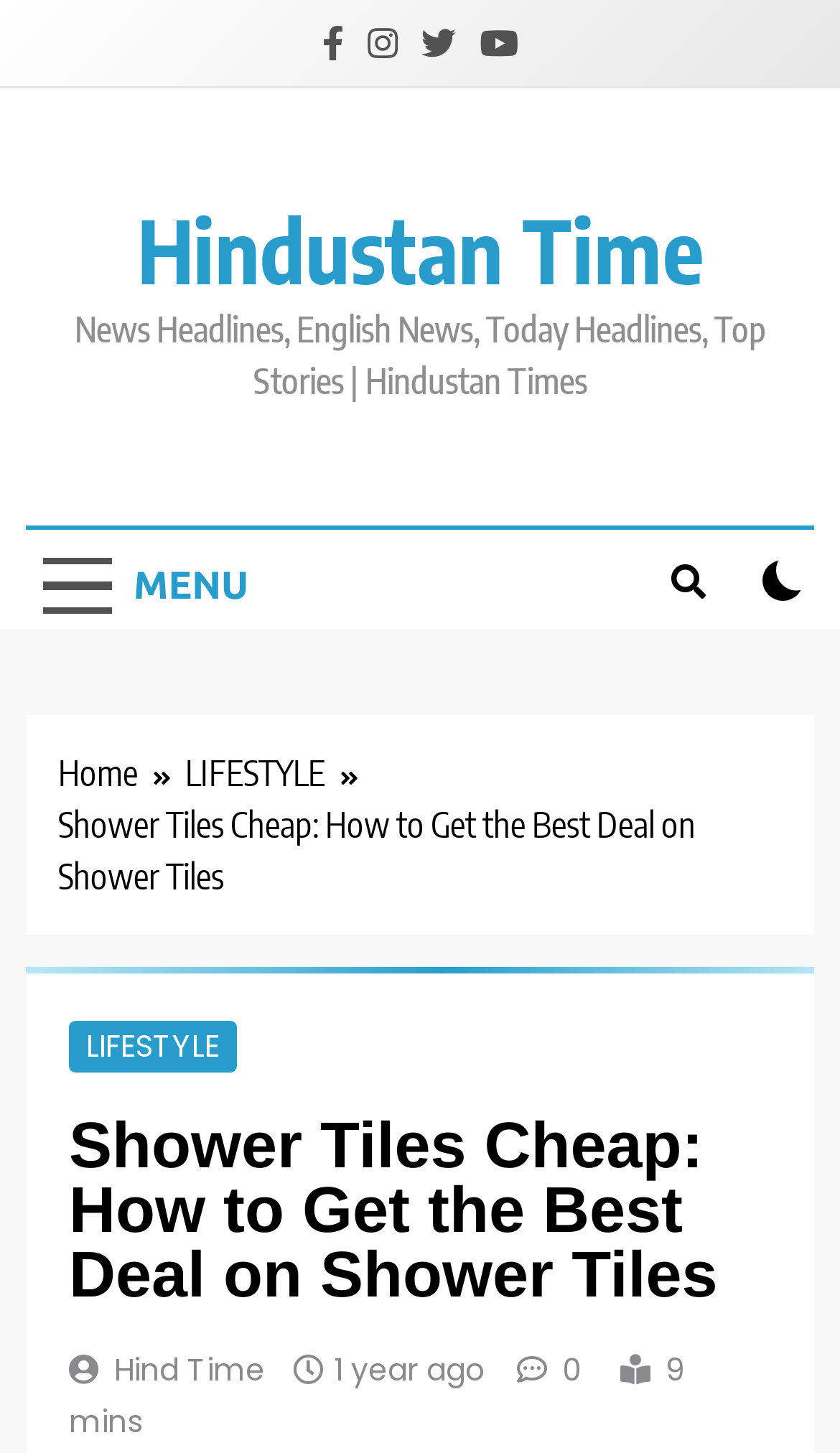What is the reading time of the article?
Please provide a single word or phrase in response based on the screenshot.

9 mins